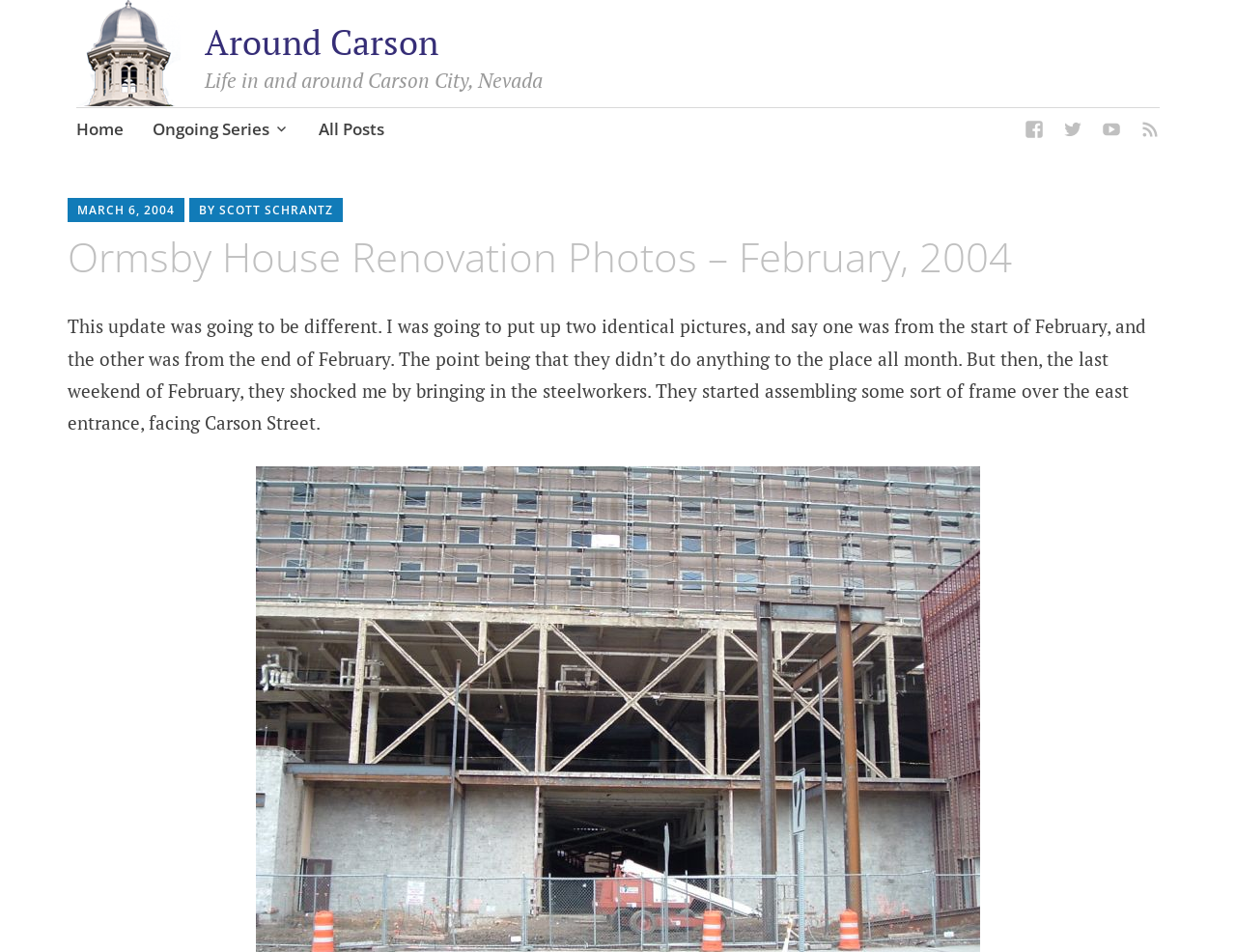Look at the image and give a detailed response to the following question: What is the author's name?

I found the answer by looking at the StaticText 'BY SCOTT SCHRANTZ' which indicates that the author's name is Scott Schrantz.